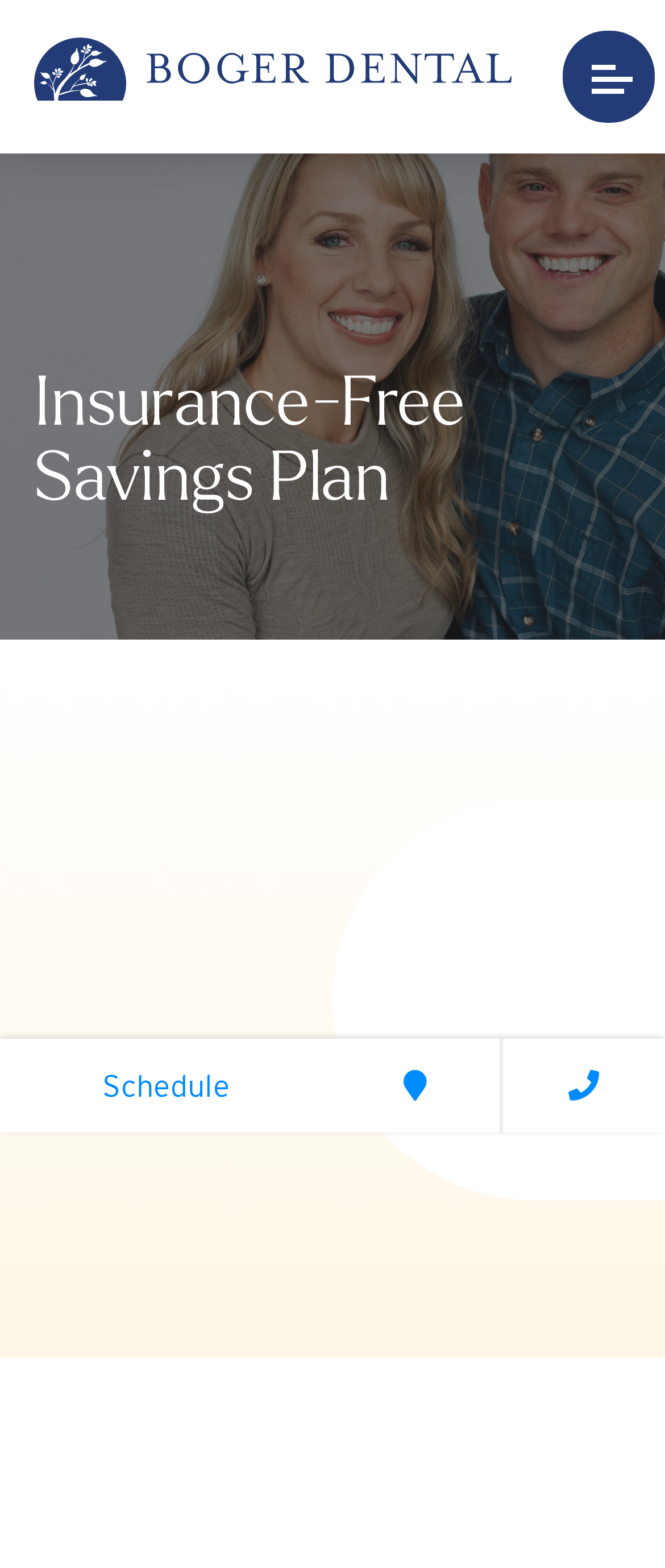Extract the main title from the webpage.

Insurance-Free Savings Plan